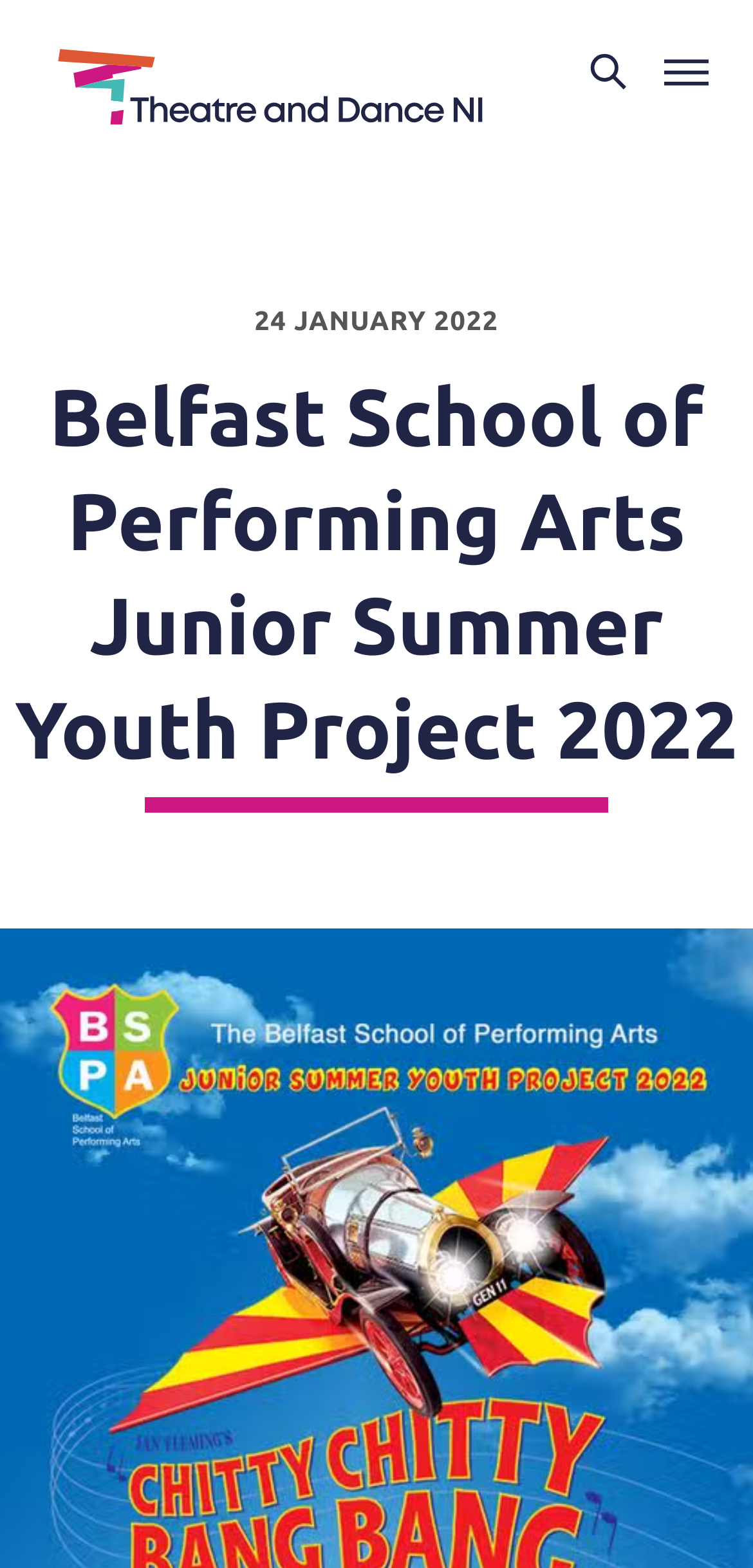What is the theme of the webpage?
Look at the image and answer the question with a single word or phrase.

Theatre and Dance